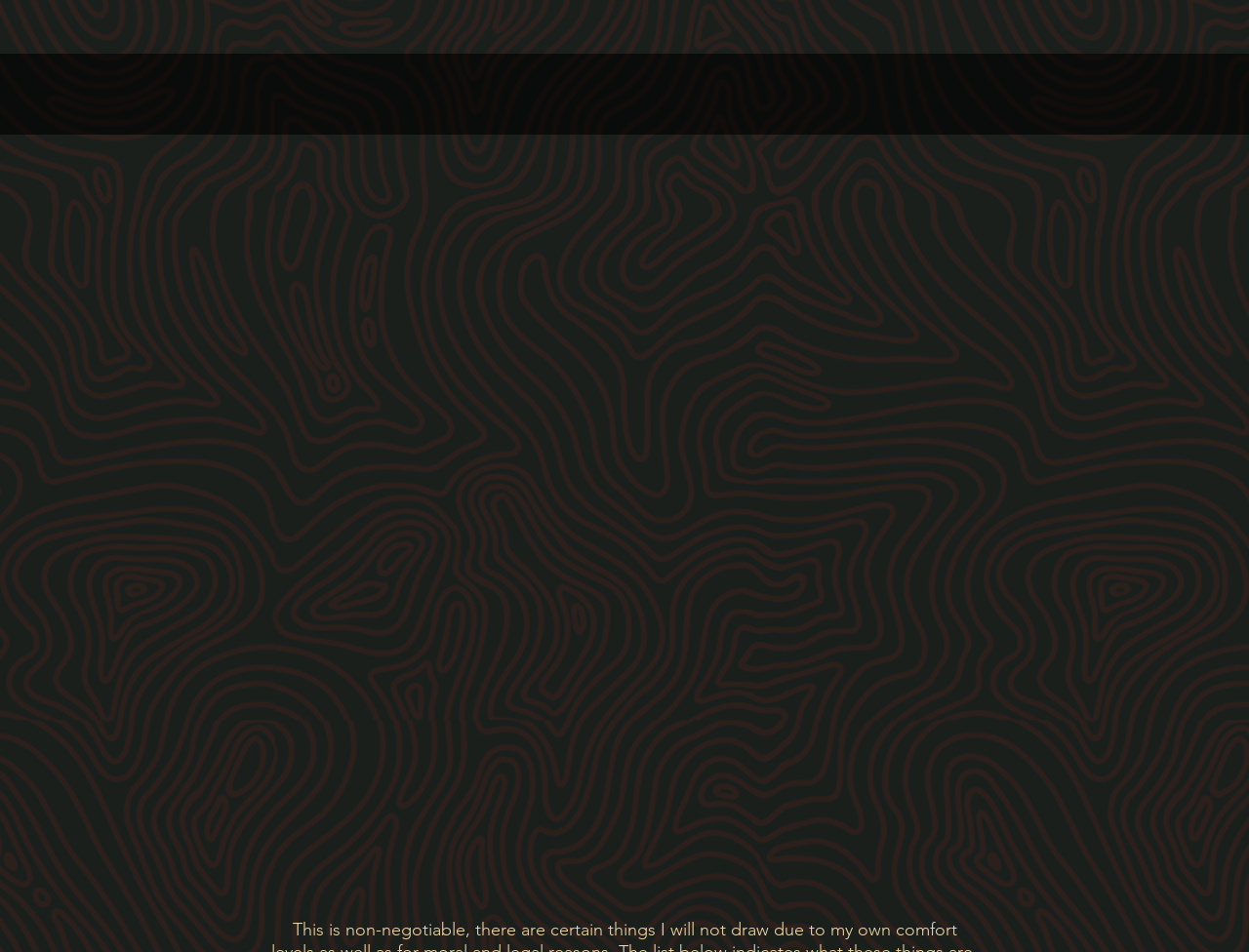Please identify the bounding box coordinates of the element's region that needs to be clicked to fulfill the following instruction: "Click on PATREON". The bounding box coordinates should consist of four float numbers between 0 and 1, i.e., [left, top, right, bottom].

[0.315, 0.083, 0.408, 0.114]